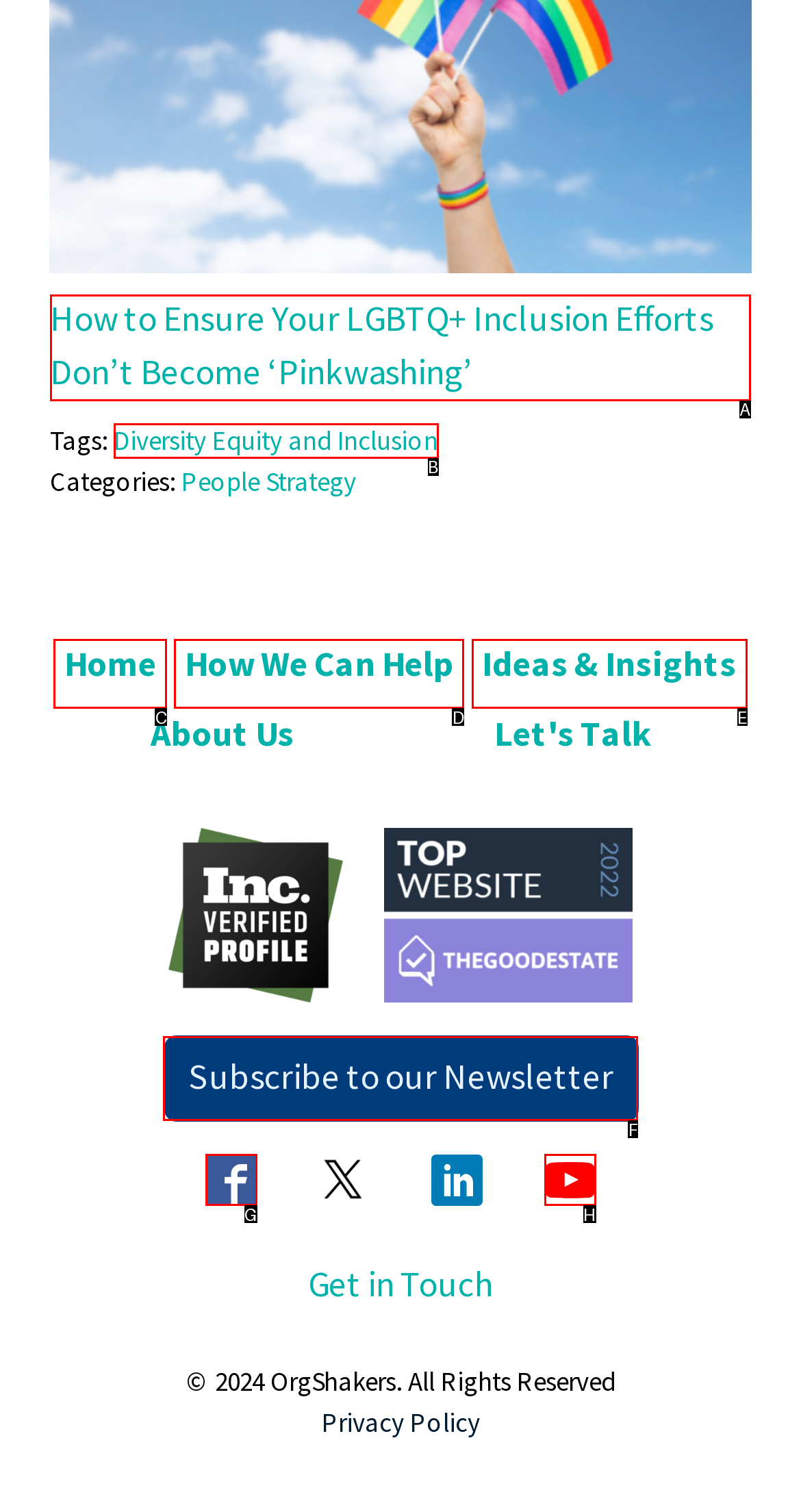Select the letter of the UI element you need to click on to fulfill this task: Read the article about LGBTQ+ inclusion efforts. Write down the letter only.

A